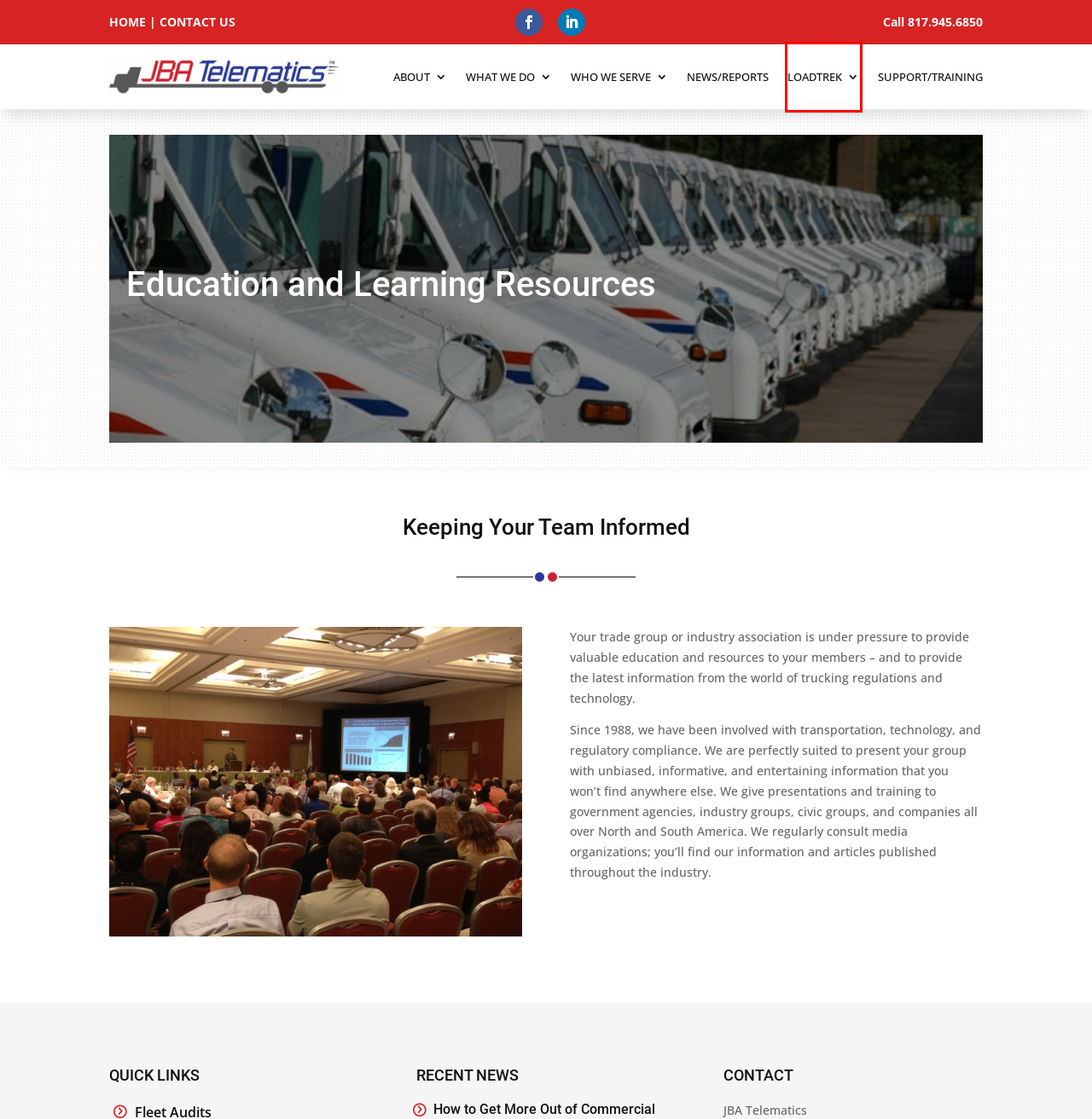You are presented with a screenshot of a webpage containing a red bounding box around an element. Determine which webpage description best describes the new webpage after clicking on the highlighted element. Here are the candidates:
A. LoadTrek – Transportation Management System | JBA Telematics
B. News & Reports | JBA Telematics
C. About Us | JBA Telematics
D. Vehicle Installations | JBA Telematics
E. Update on Relevant U.S. Regulations | JBA Telematics
F. Contact Us | JBA Telematics
G. Training | JBA Telematics
H. Support/Online Training | JBA Telematics

A